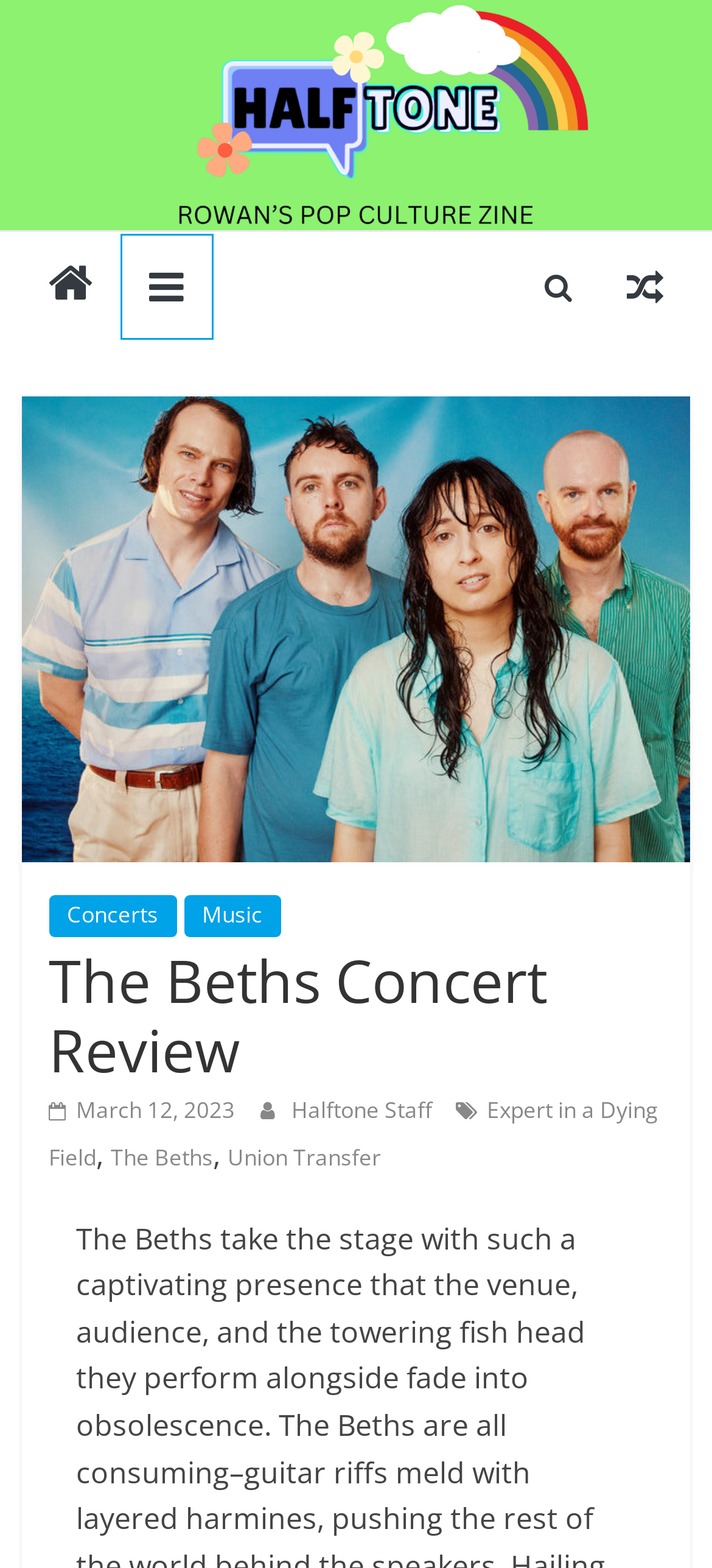What is the name of the band performing at the concert?
Please use the image to provide a one-word or short phrase answer.

The Beths